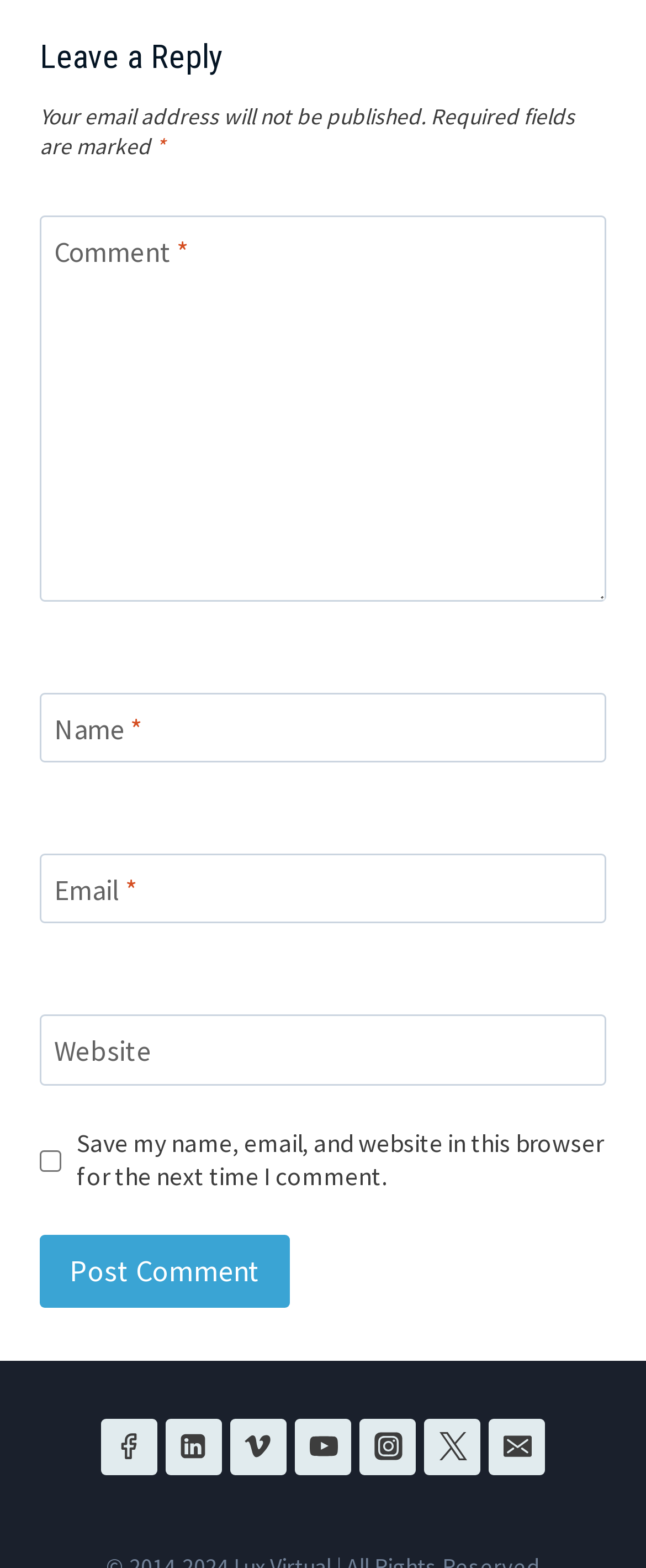Bounding box coordinates are to be given in the format (top-left x, top-left y, bottom-right x, bottom-right y). All values must be floating point numbers between 0 and 1. Provide the bounding box coordinate for the UI element described as: name="submit" value="Post Comment"

[0.062, 0.788, 0.449, 0.834]